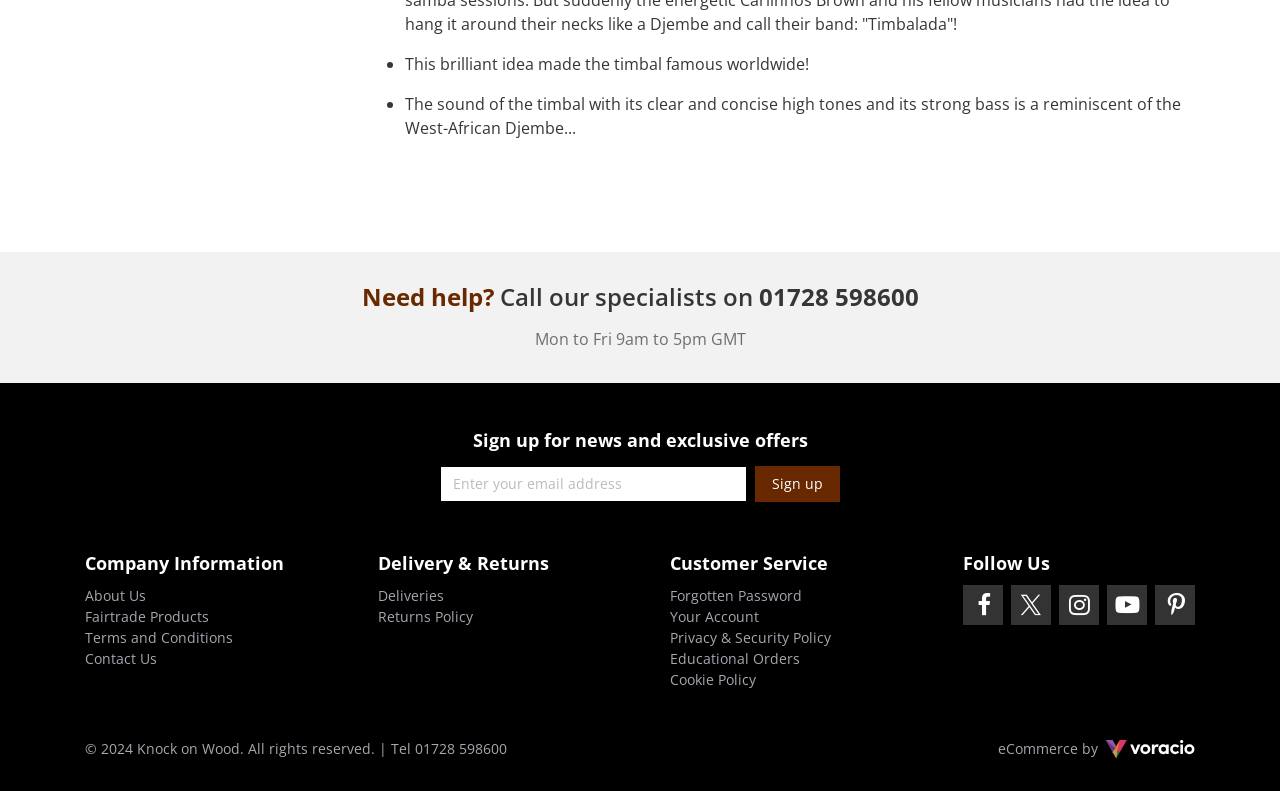What social media platforms can you follow the company on?
Based on the image, answer the question in a detailed manner.

I found the social media platforms by looking at the 'Follow Us' section, where it shows icons for Facebook, Twitter, Instagram, YouTube, and Pinterest.